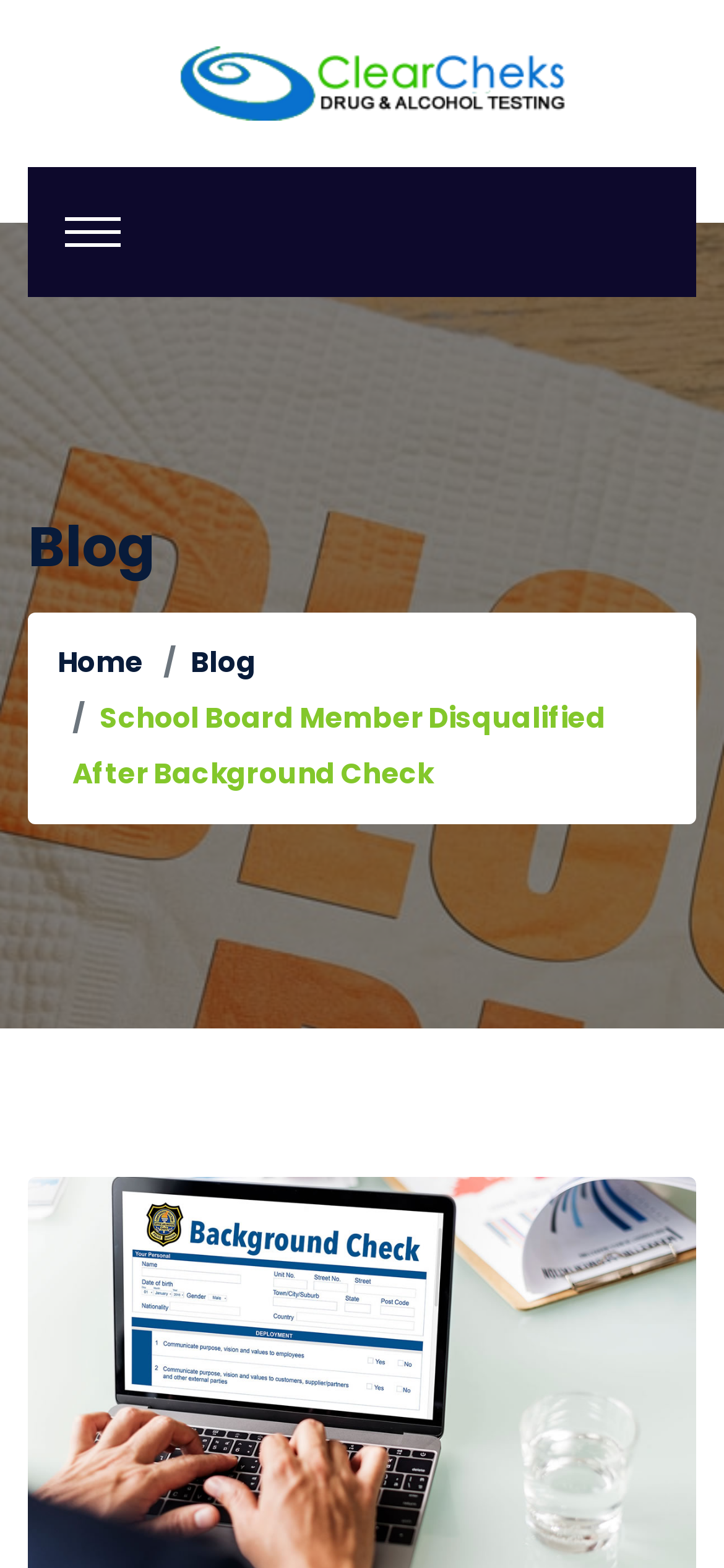What is the first item in the breadcrumb navigation?
Please look at the screenshot and answer using one word or phrase.

Home